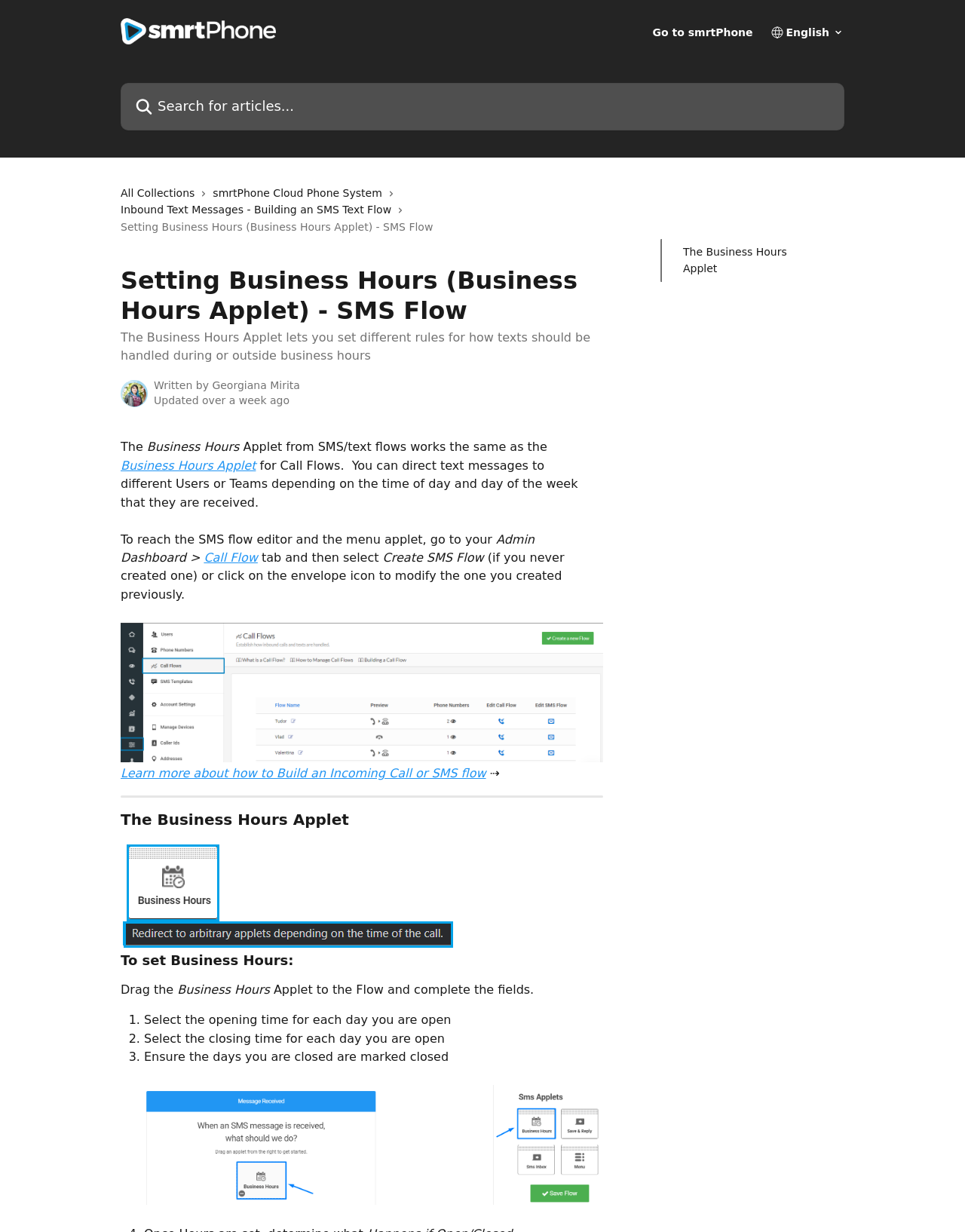Identify the bounding box for the UI element described as: "smrtPhone Cloud Phone System". The coordinates should be four float numbers between 0 and 1, i.e., [left, top, right, bottom].

[0.221, 0.15, 0.402, 0.164]